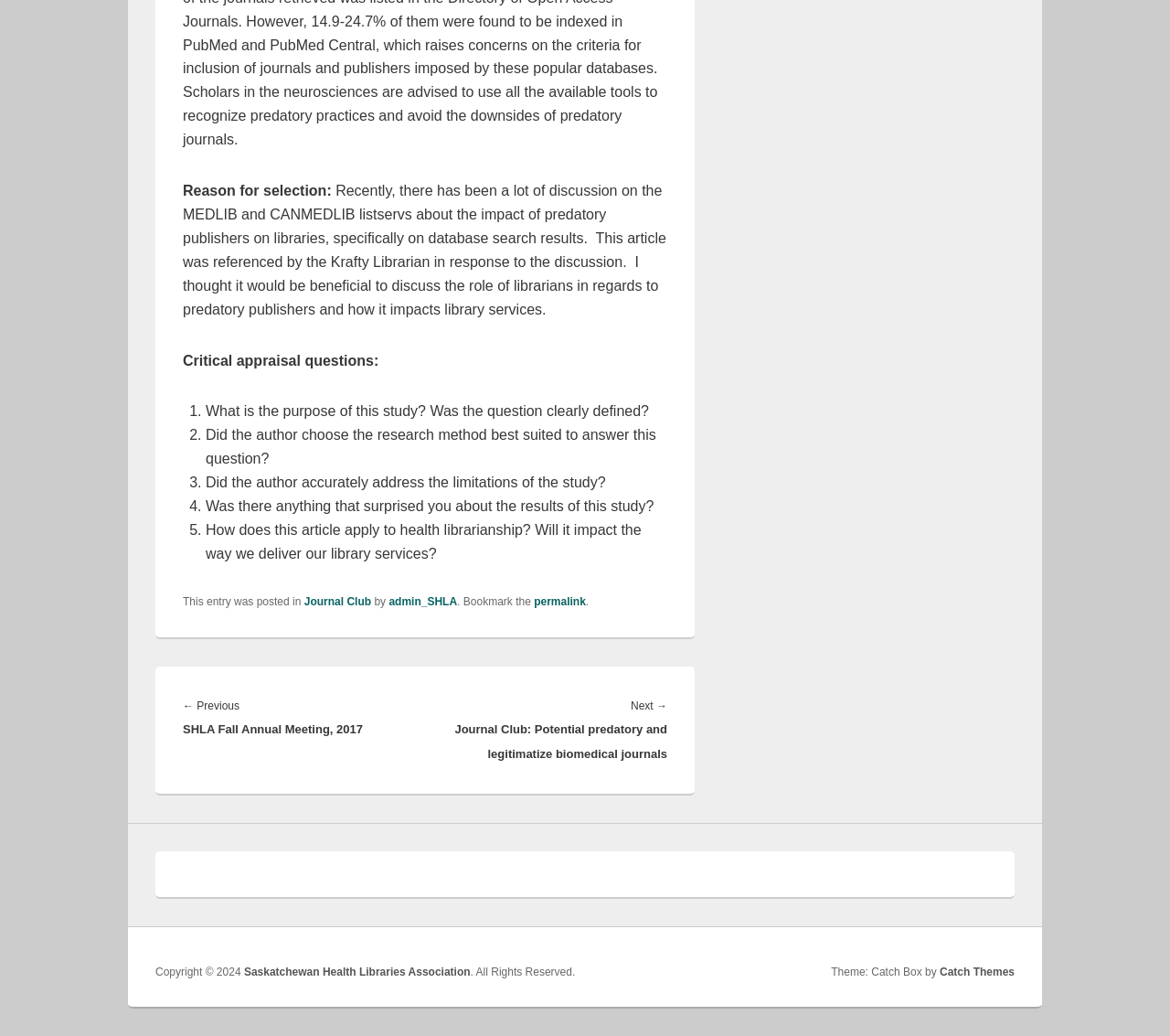How many critical appraisal questions are listed?
Based on the screenshot, answer the question with a single word or phrase.

5